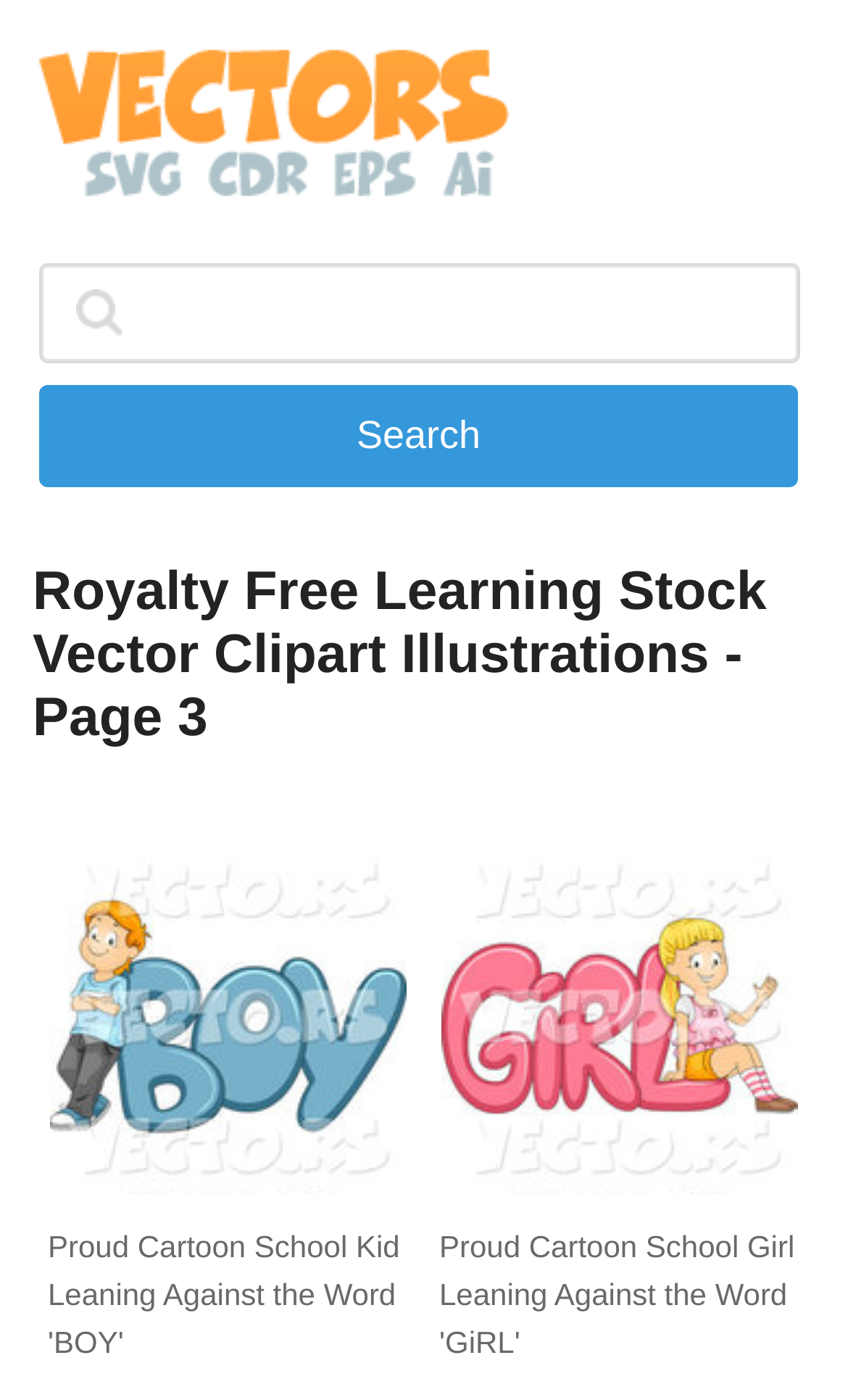Please reply with a single word or brief phrase to the question: 
Is there a search function on this page?

Yes